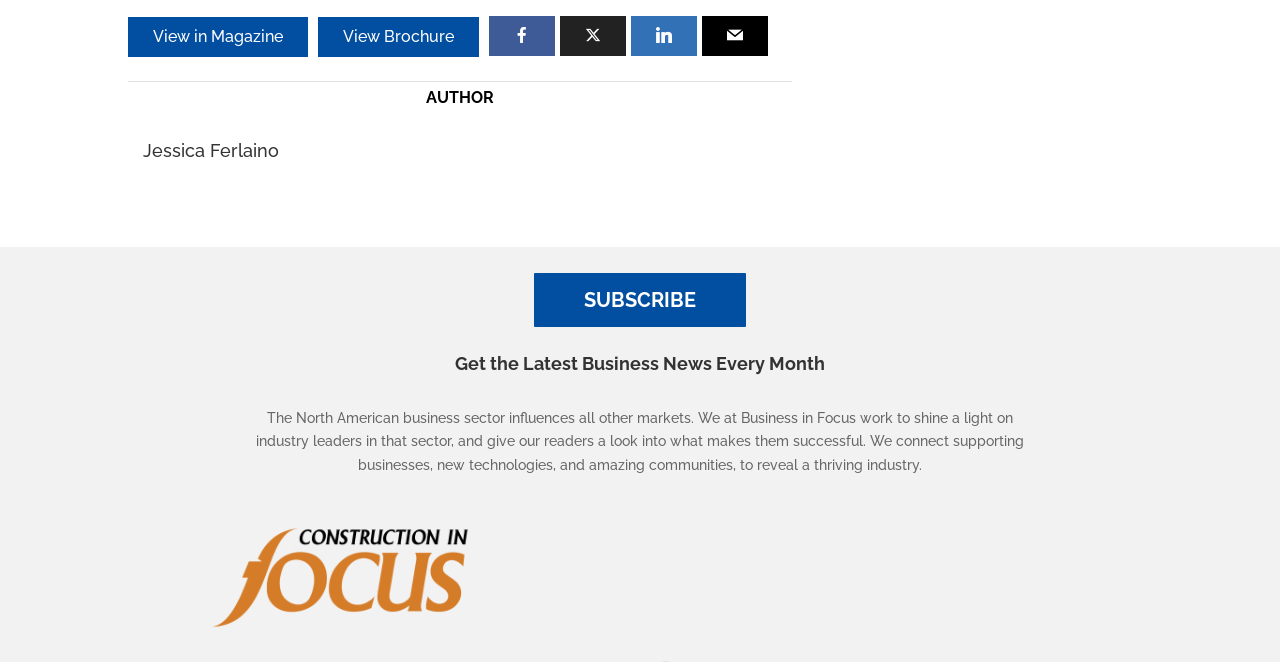How many social media links are there?
Answer the question with a single word or phrase by looking at the picture.

4